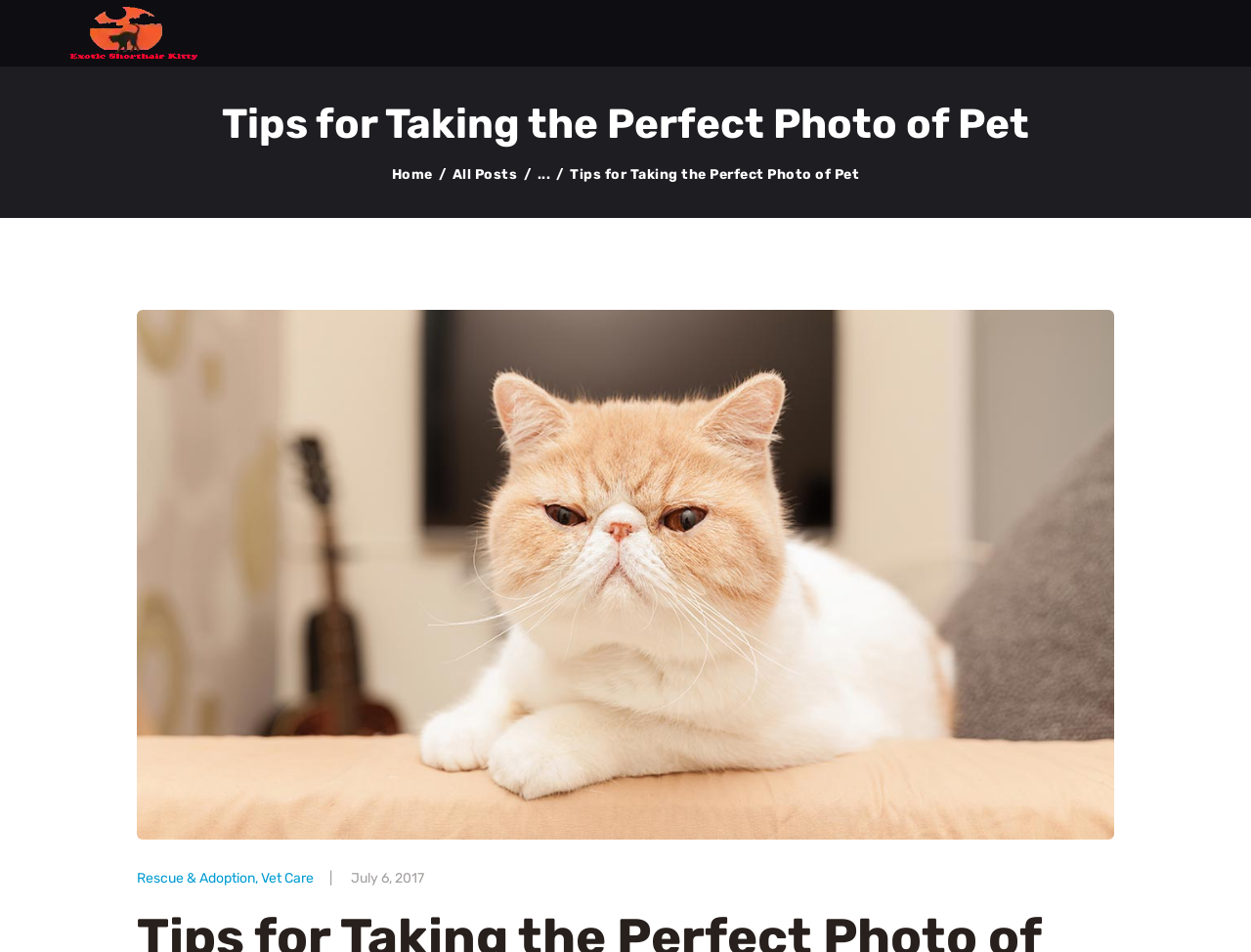What are the categories listed at the bottom of the webpage?
From the screenshot, supply a one-word or short-phrase answer.

Rescue & Adoption, Vet Care